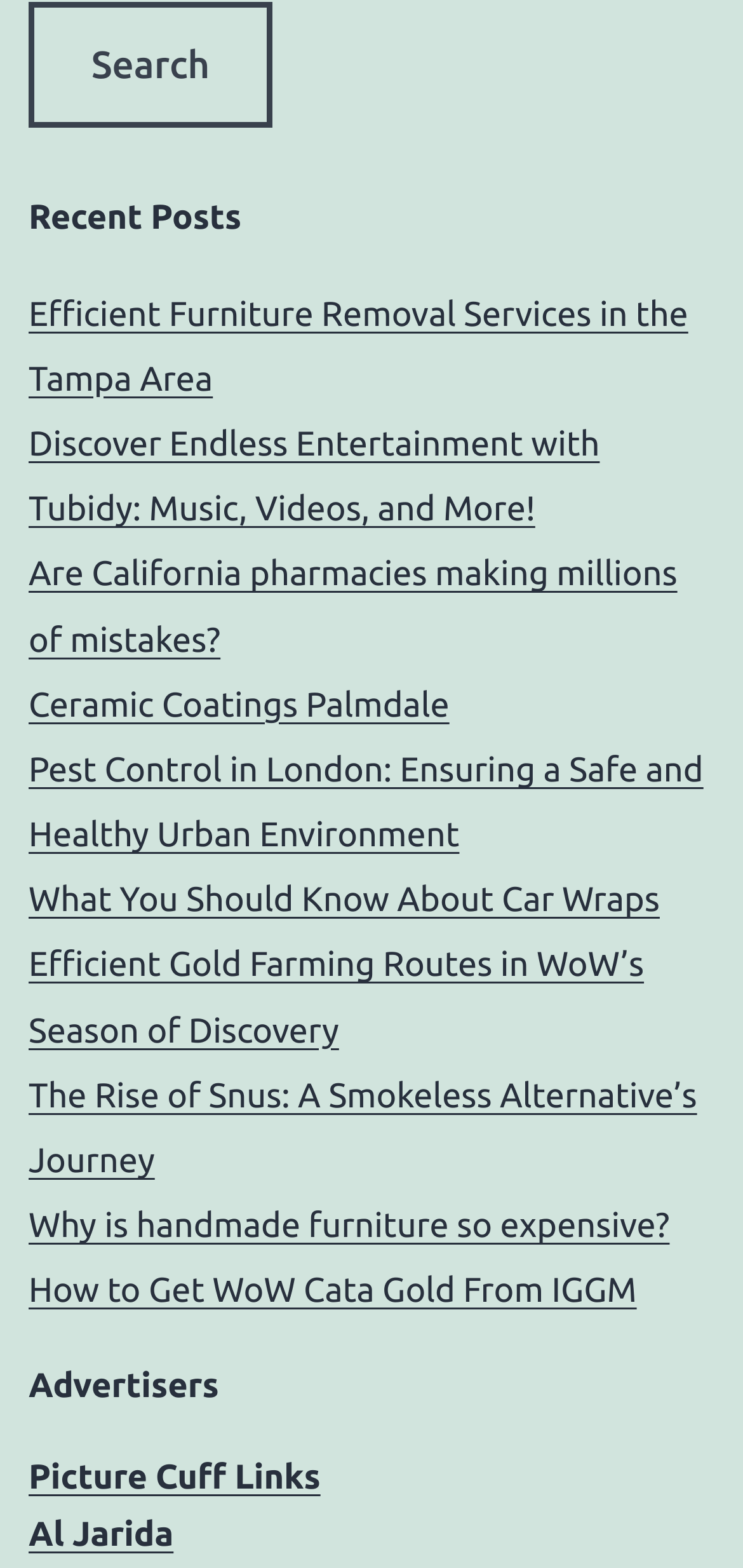Please specify the bounding box coordinates of the clickable region necessary for completing the following instruction: "Read the post about Efficient Furniture Removal Services". The coordinates must consist of four float numbers between 0 and 1, i.e., [left, top, right, bottom].

[0.038, 0.188, 0.926, 0.254]